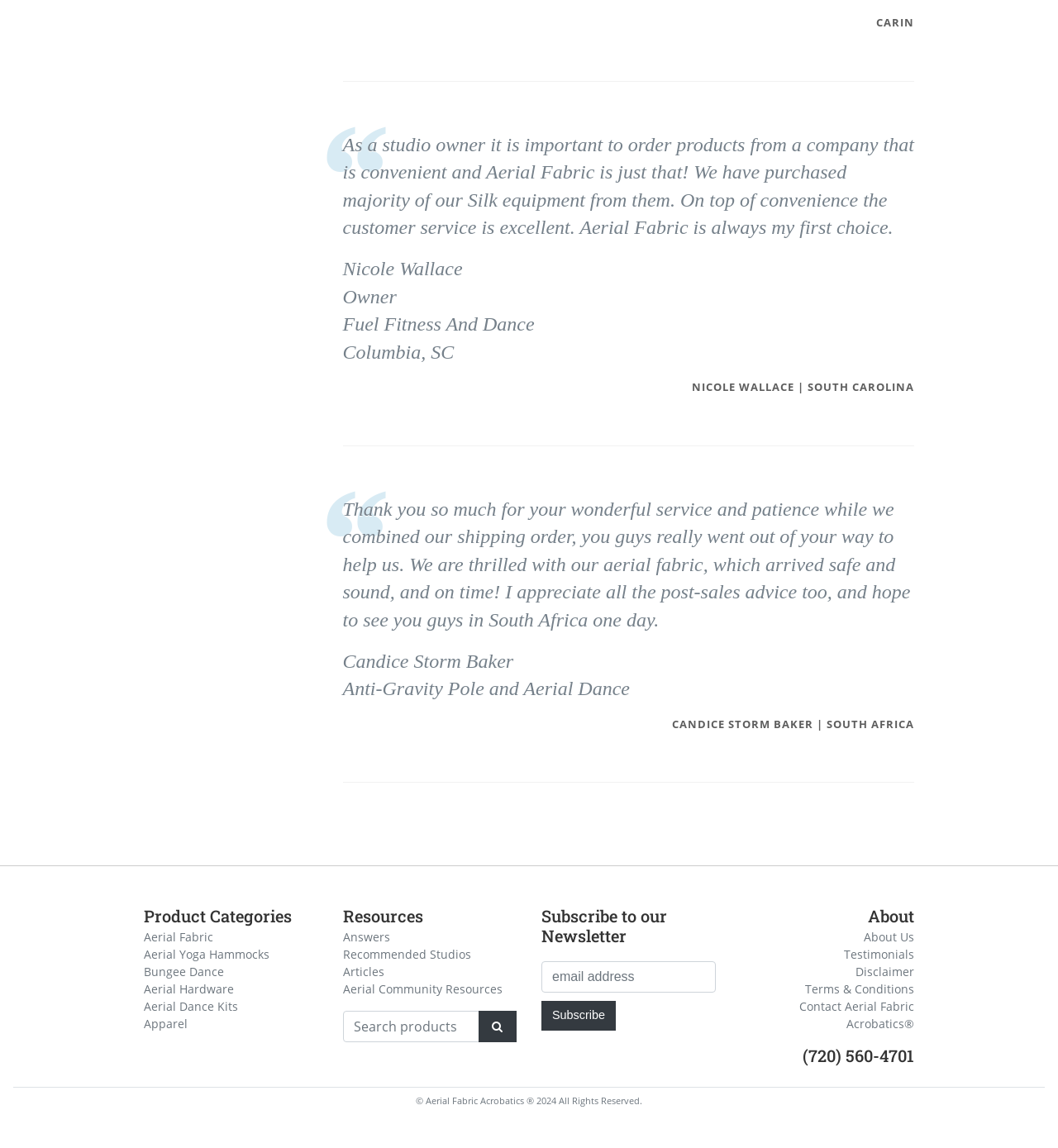What is the purpose of the search box?
Please respond to the question with as much detail as possible.

The purpose of the search box is obtained from the placeholder text 'Search products…' which indicates that the search box is meant for searching products on the website.